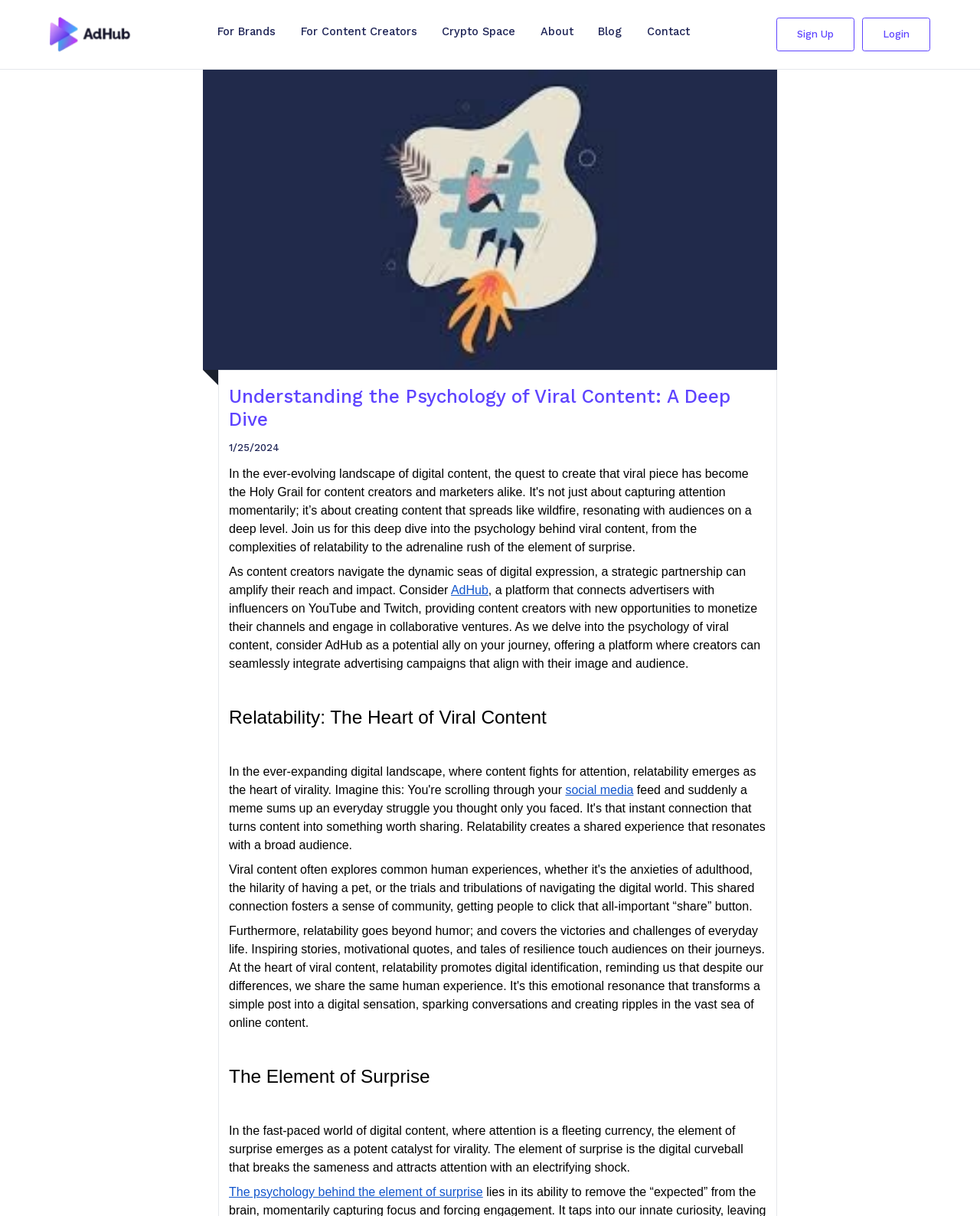Find the bounding box coordinates of the clickable element required to execute the following instruction: "Sign up". Provide the coordinates as four float numbers between 0 and 1, i.e., [left, top, right, bottom].

[0.792, 0.014, 0.872, 0.042]